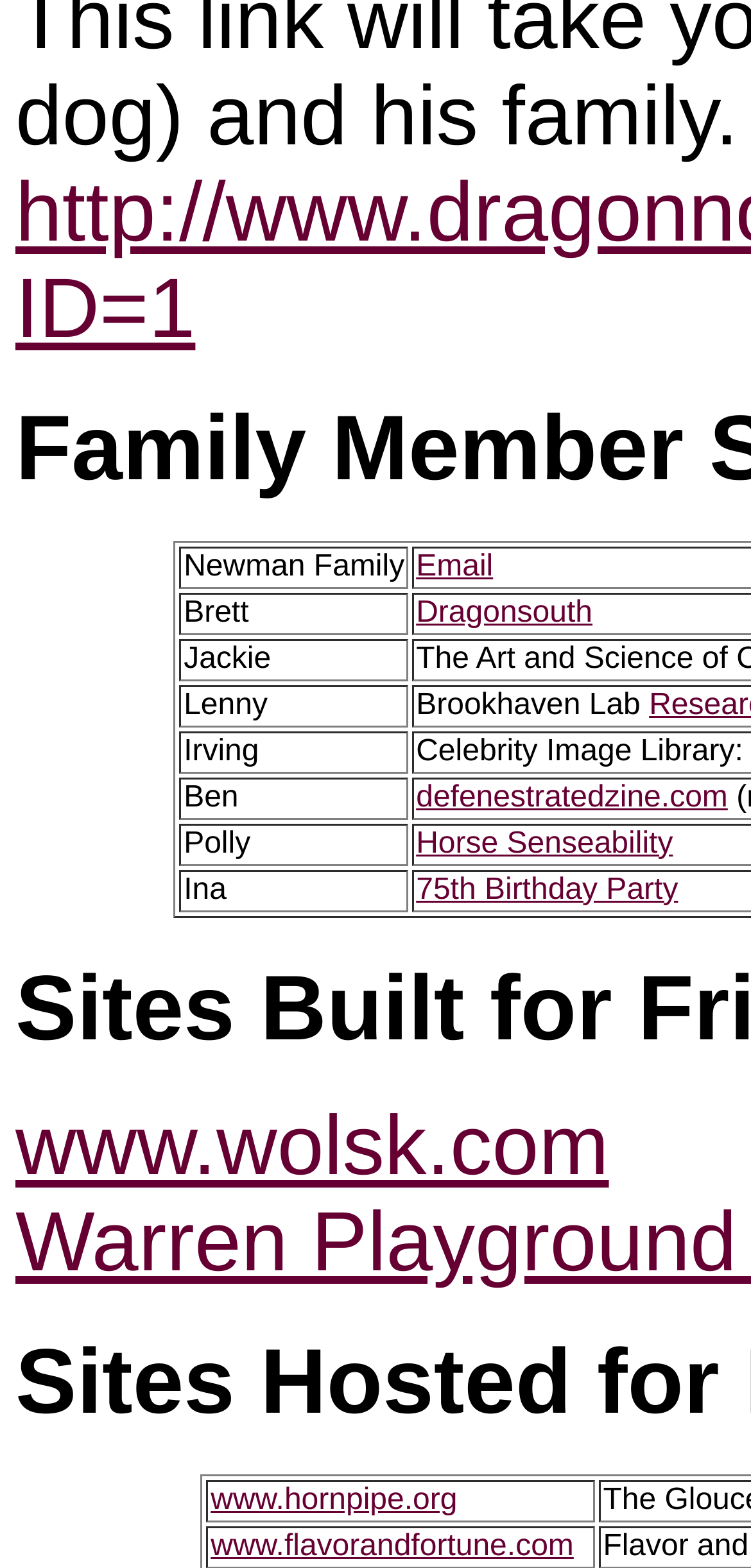What is the name of the person associated with the link 'Horse Senseability'?
Based on the image, give a concise answer in the form of a single word or short phrase.

Polly